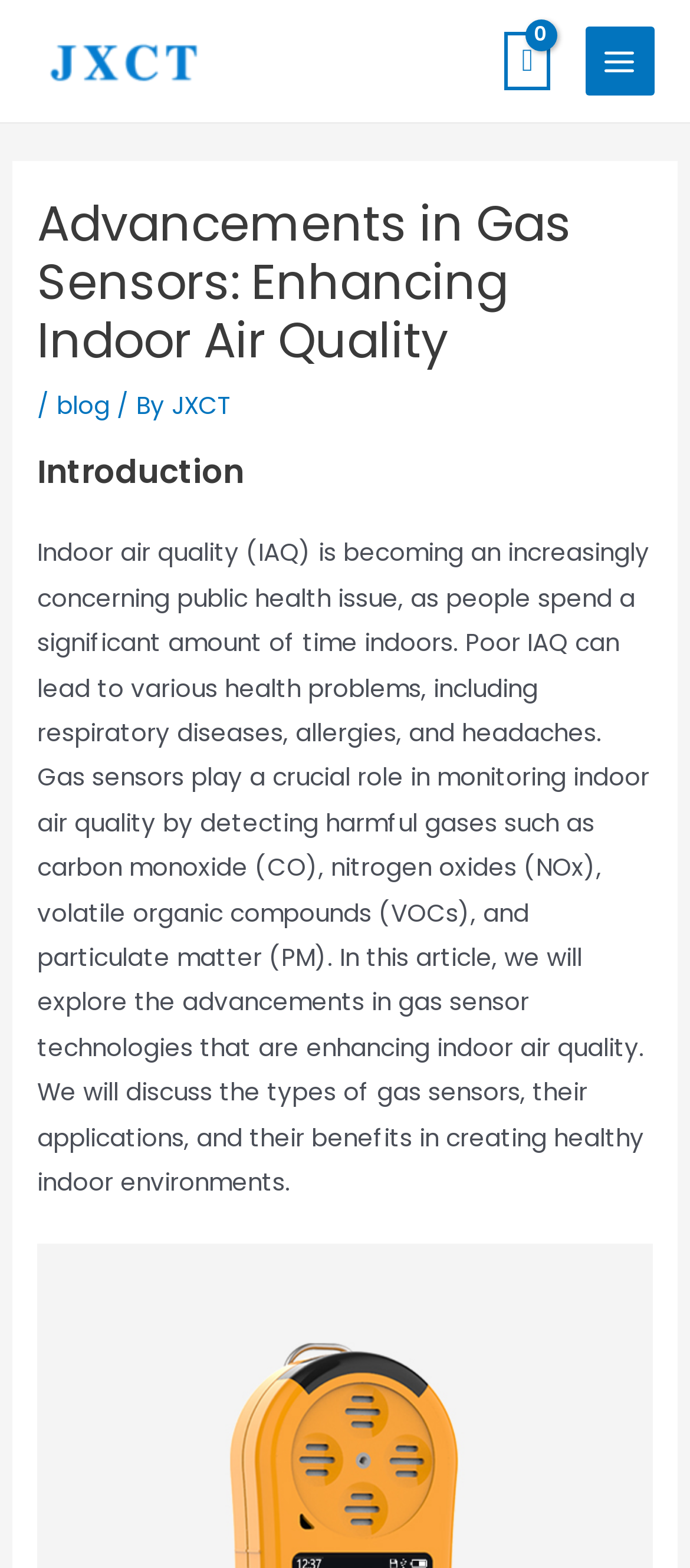What is the purpose of gas sensors?
Look at the screenshot and give a one-word or phrase answer.

Detecting harmful gases